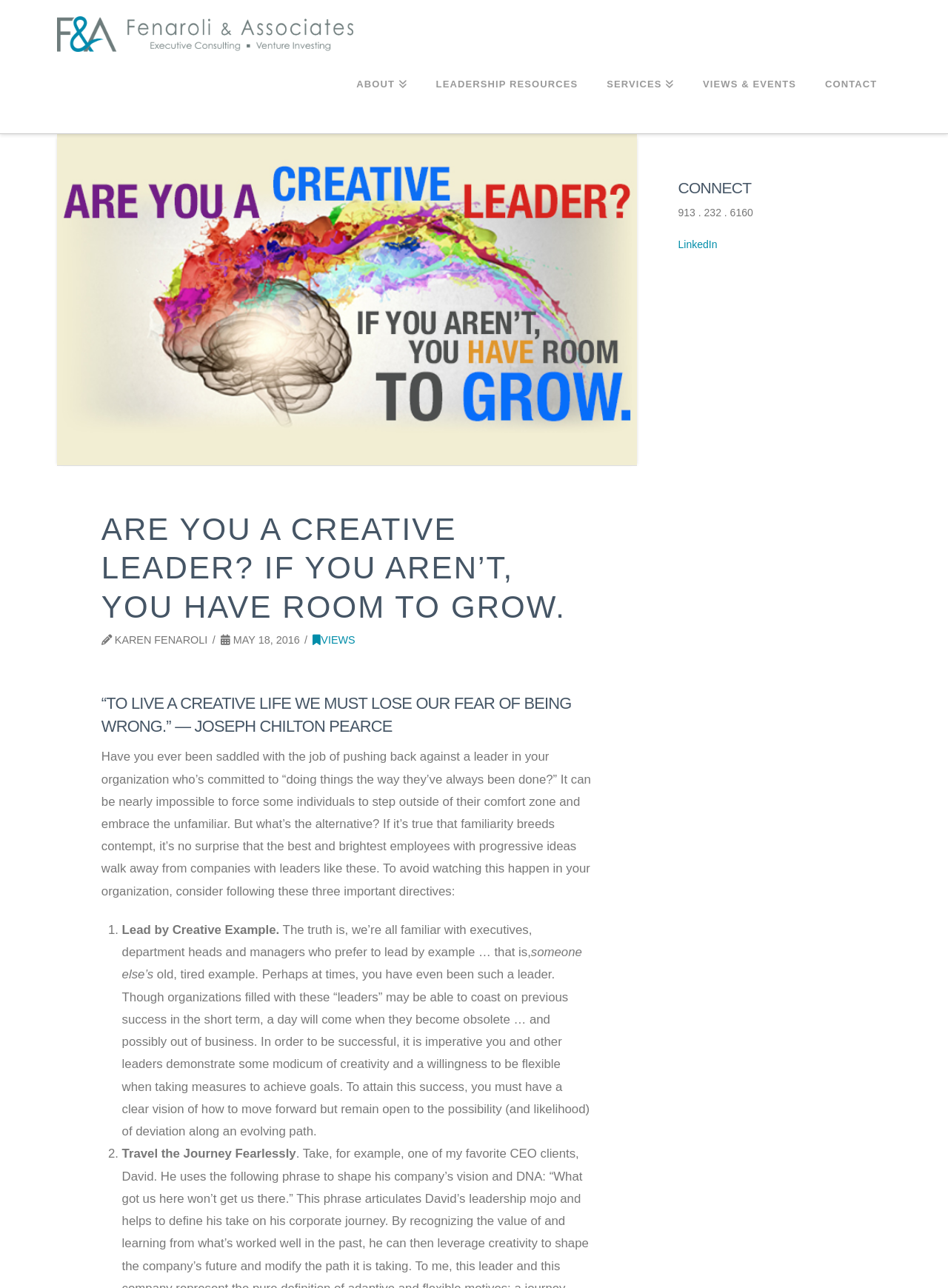Please find the bounding box coordinates of the element that must be clicked to perform the given instruction: "Click on ABOUT". The coordinates should be four float numbers from 0 to 1, i.e., [left, top, right, bottom].

[0.36, 0.04, 0.444, 0.104]